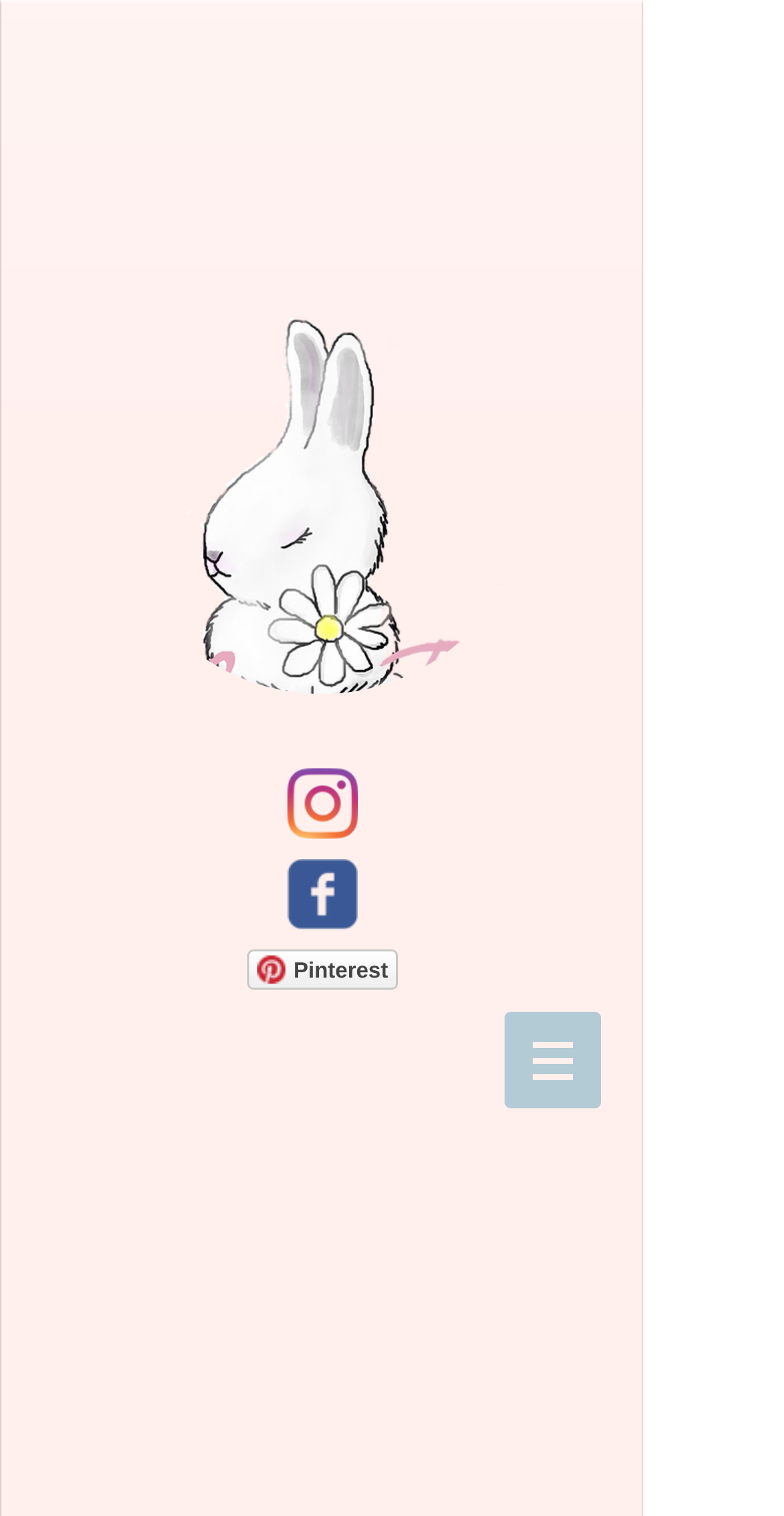Construct a comprehensive caption that outlines the webpage's structure and content.

The webpage is a photography website, specifically Daniella Ramos Photography, based in South London, UK. At the top, there is a logo or branding element with the text "Daniella Ramos Photograhy" accompanied by an image, taking up a significant portion of the top section. 

Below the logo, there are two social media links, "Instagram" and "Daniella Ramos Photography Facebook", each accompanied by an image, positioned side by side. 

Further down, there is a Pinterest link, also accompanied by an image. 

On the right side of the page, there is a navigation menu labeled "Site", which has a dropdown menu indicated by a button with an image.